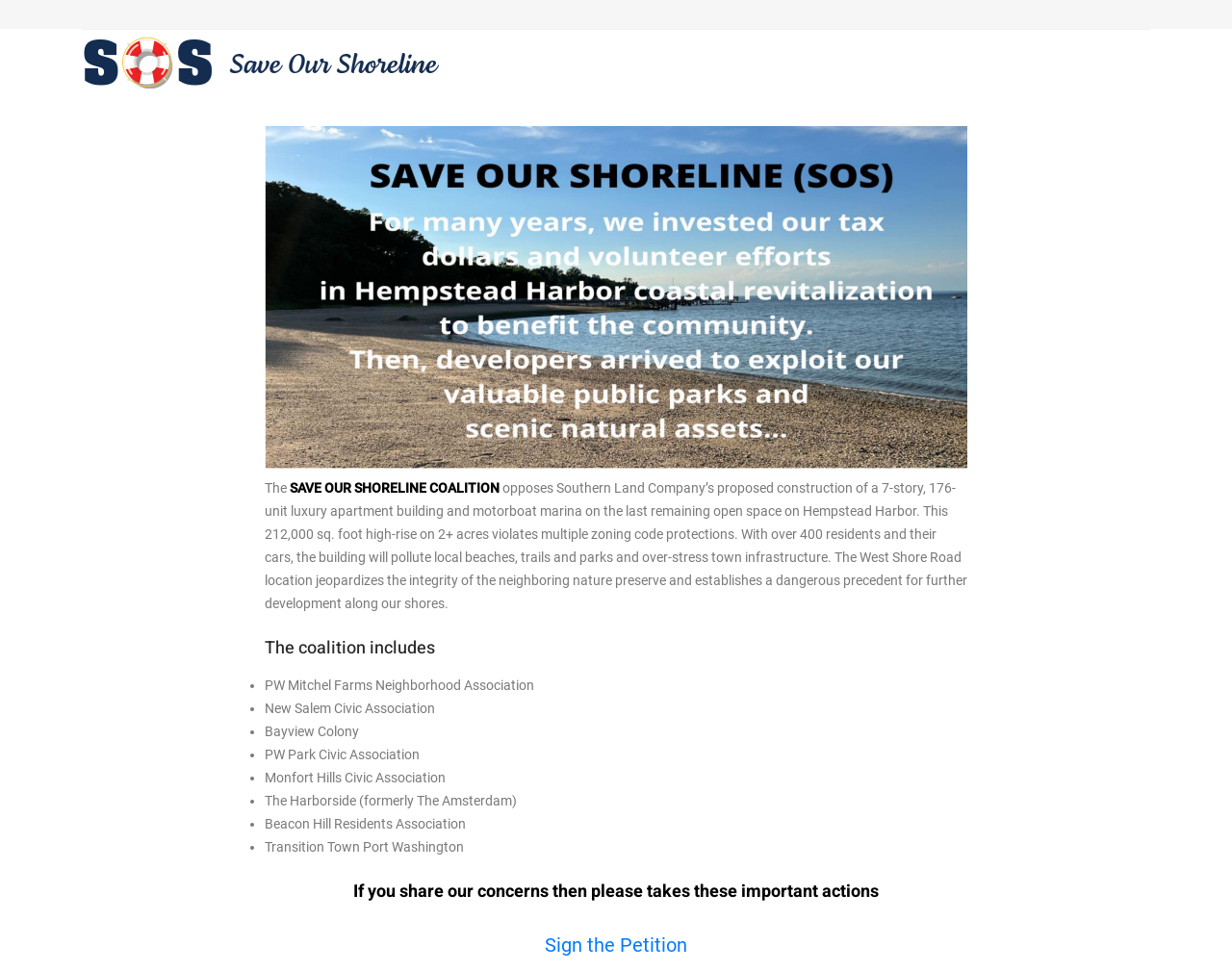Use the information in the screenshot to answer the question comprehensively: How many organizations are part of the coalition?

The webpage lists the organizations that are part of the coalition, which are PW Mitchel Farms Neighborhood Association, New Salem Civic Association, Bayview Colony, PW Park Civic Association, Monfort Hills Civic Association, The Harborside, Beacon Hill Residents Association, and Transition Town Port Washington. There are 9 organizations in total.